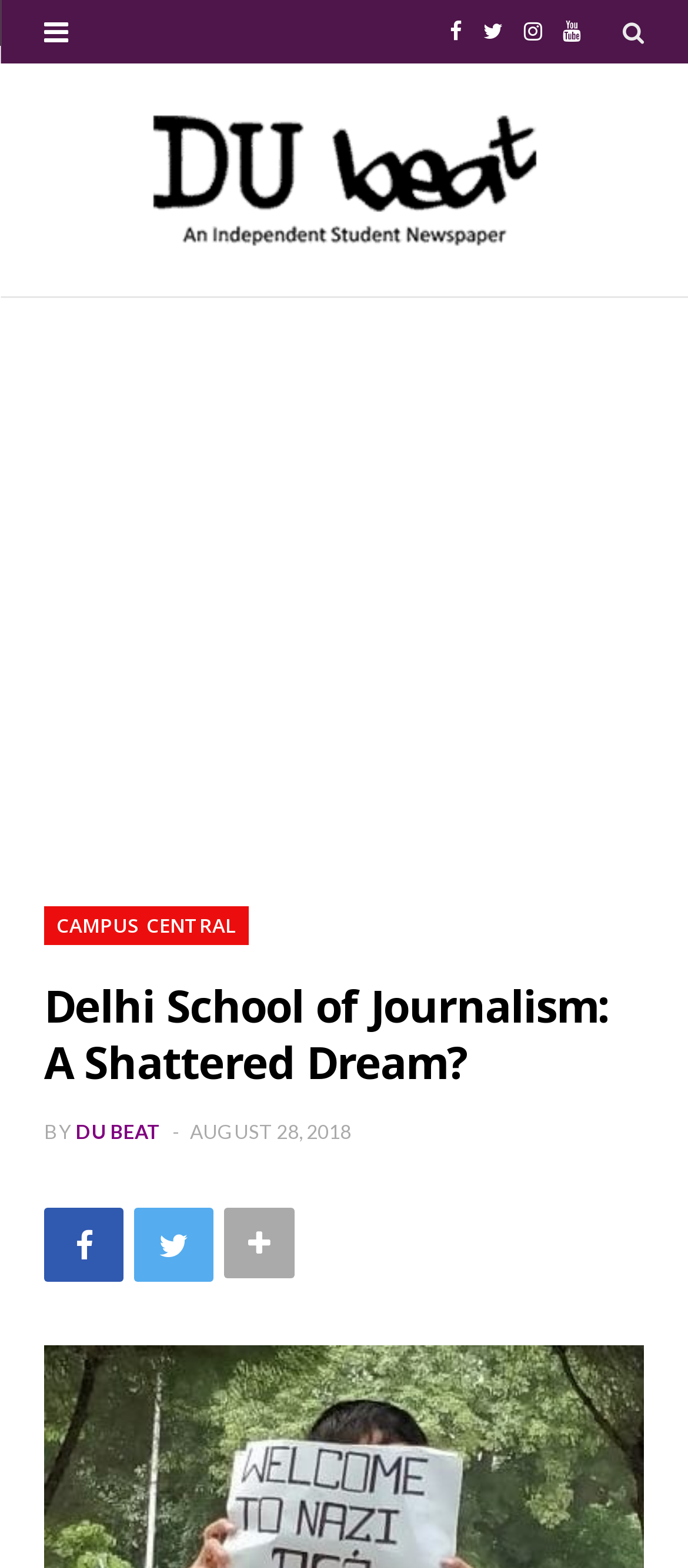Determine the bounding box coordinates for the area that should be clicked to carry out the following instruction: "Read Delhi School of Journalism article".

[0.064, 0.623, 0.936, 0.696]